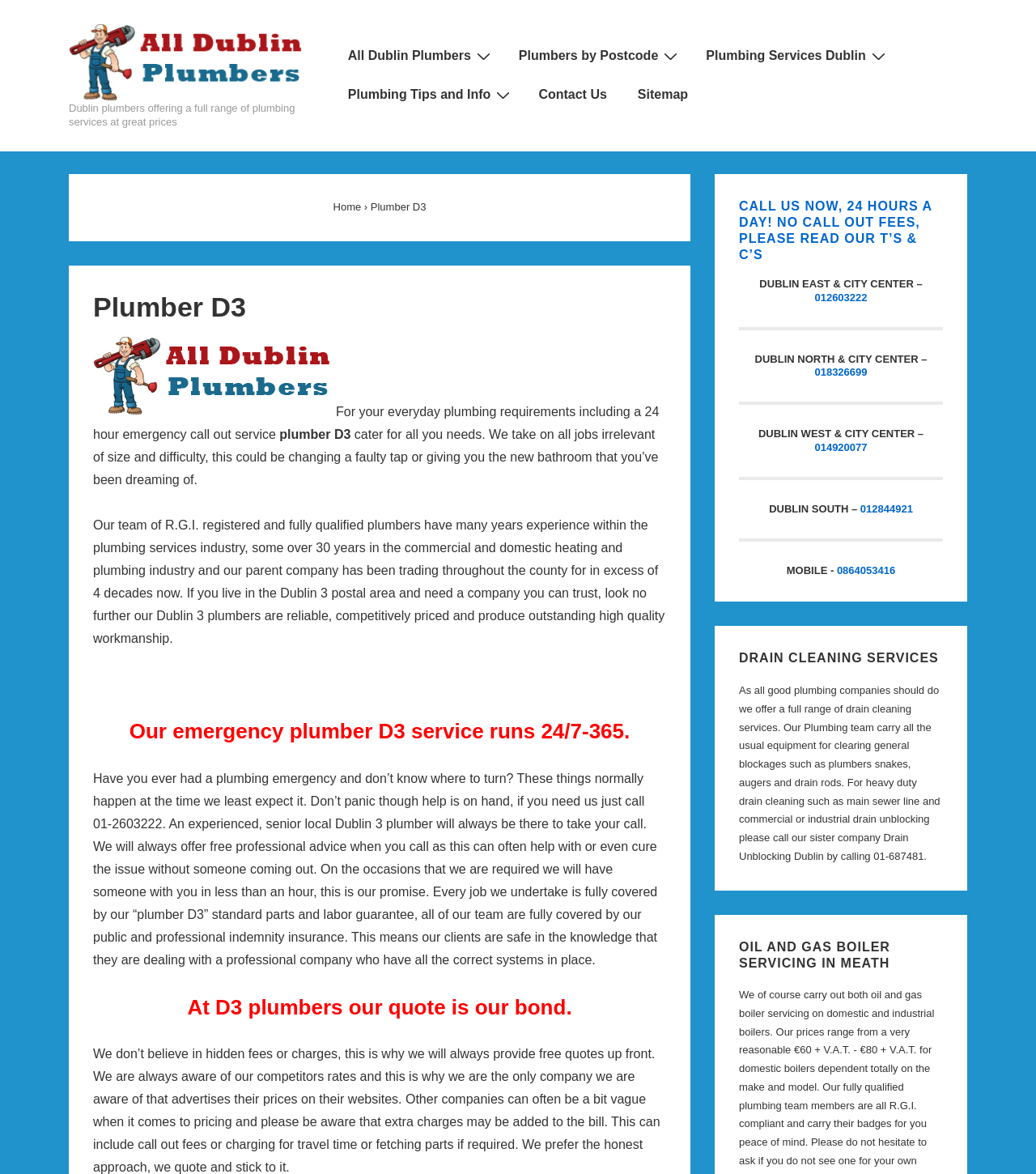Given the description "Plumbing Tips and Info", provide the bounding box coordinates of the corresponding UI element.

[0.322, 0.064, 0.504, 0.098]